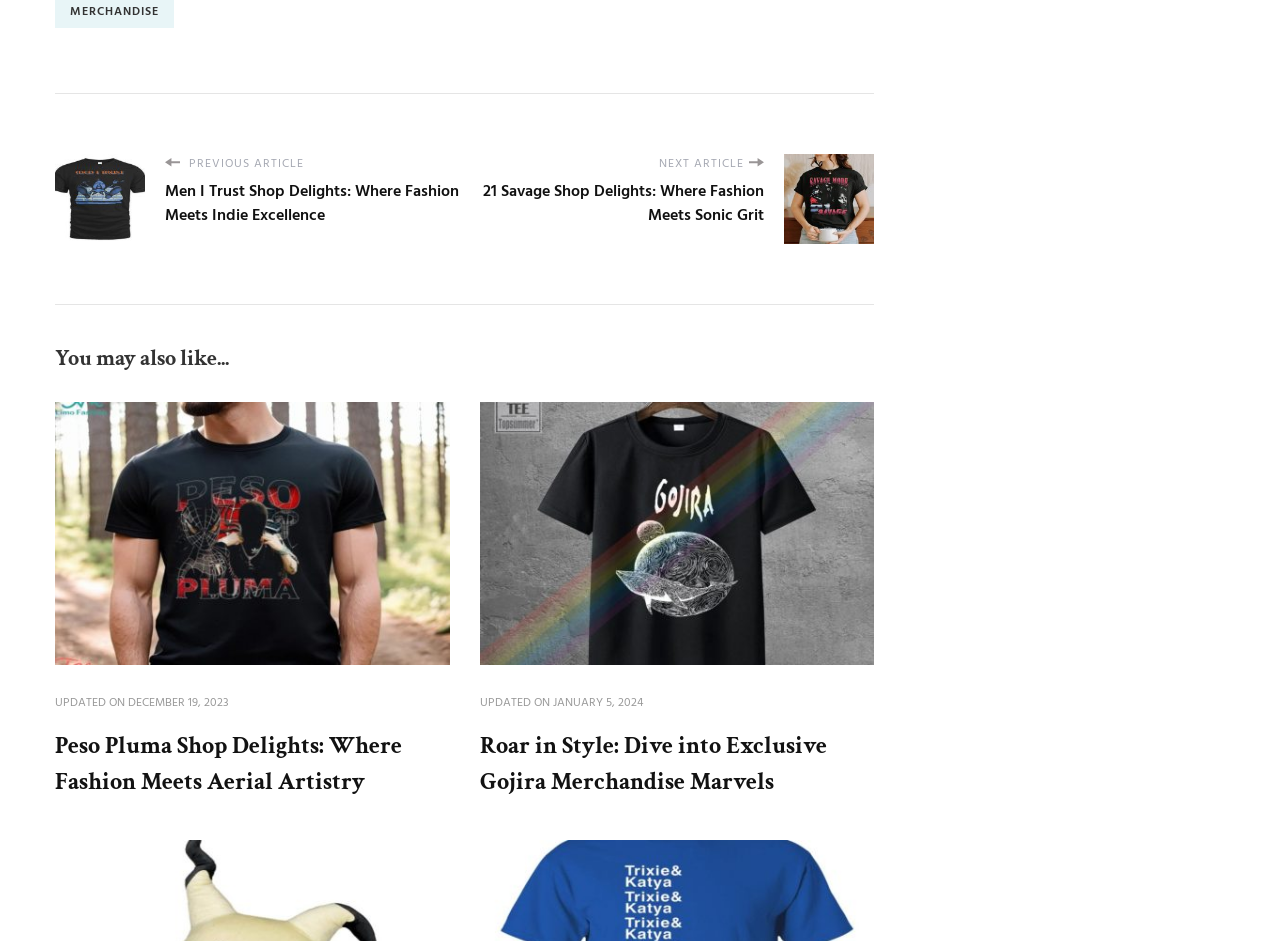How many links are there below the 'You may also like...' heading?
Using the image, give a concise answer in the form of a single word or short phrase.

4